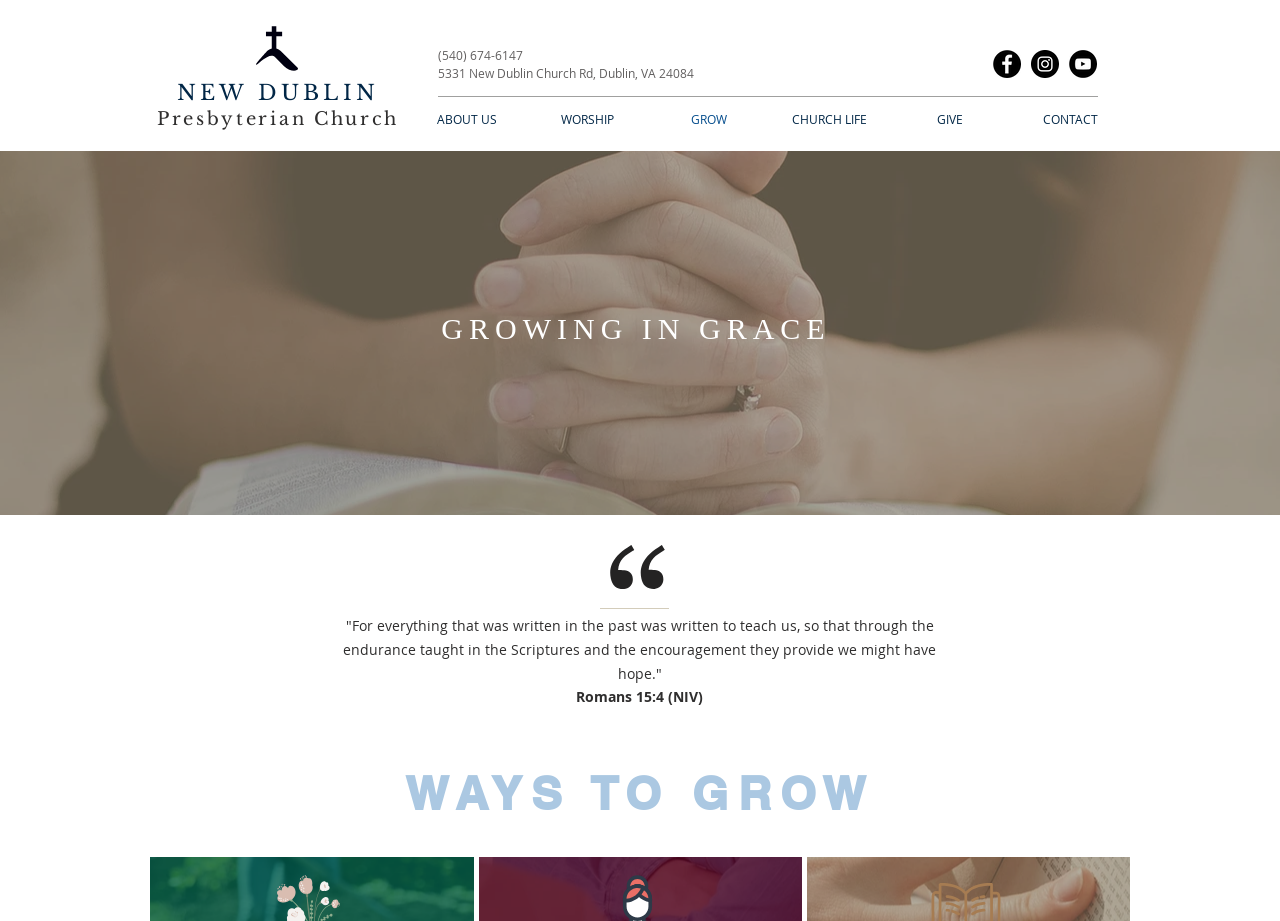Please identify the bounding box coordinates of the element's region that should be clicked to execute the following instruction: "Call the church at (540) 674-6147". The bounding box coordinates must be four float numbers between 0 and 1, i.e., [left, top, right, bottom].

[0.342, 0.051, 0.409, 0.068]